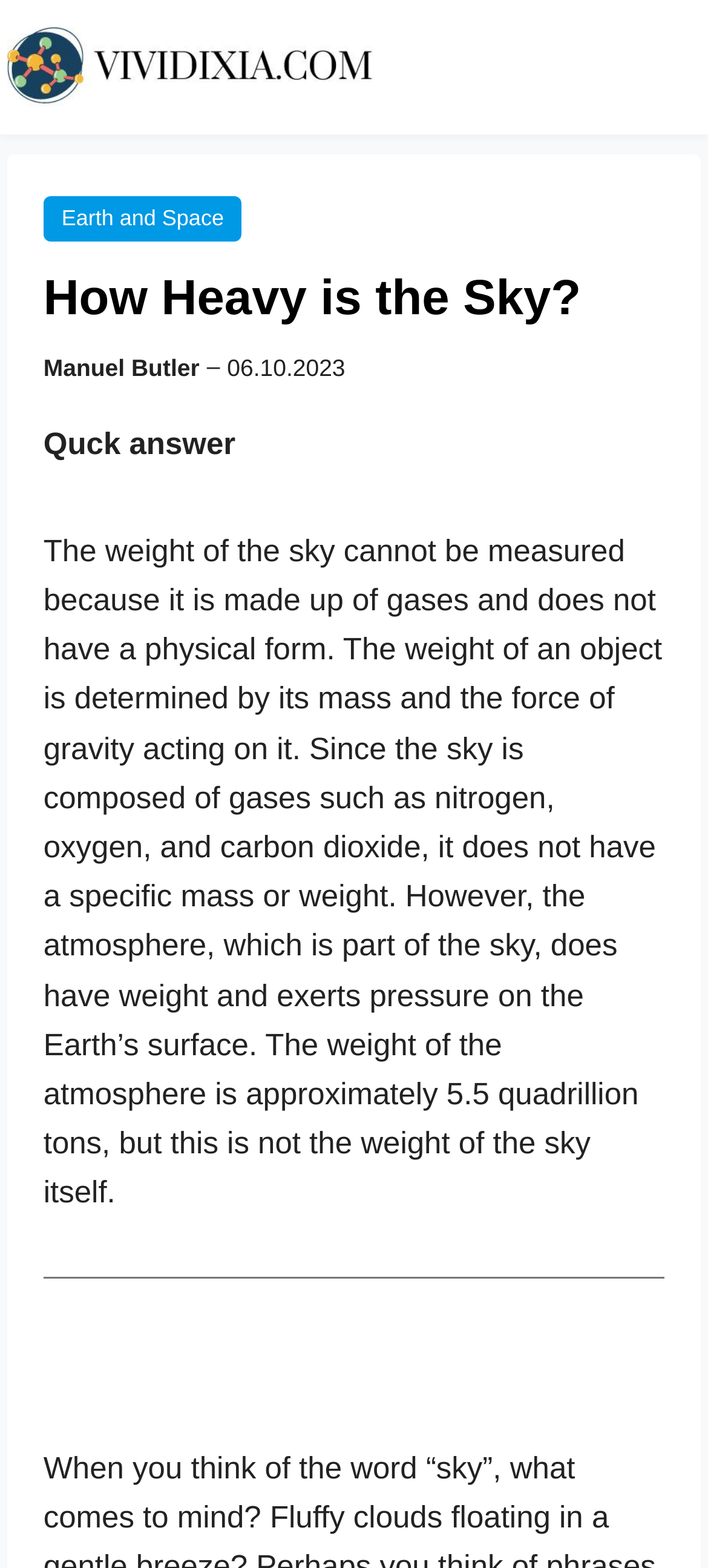Create a detailed summary of all the visual and textual information on the webpage.

The webpage is titled "How Heavy is the Sky?" and has a prominent heading with the same title at the top. Below the heading, there is a link to "vividixia.com" accompanied by a small image, which is positioned at the top-left corner of the page. 

To the right of the link, there is a link to "Earth and Space" and a heading with the title "How Heavy is the Sky?" again. Below this, the author's name "Manuel Butler" is displayed, followed by a dash and the date "06.10.2023".

The main content of the page is a block of text that provides a quick answer to the question "How Heavy is the Sky?". The text explains that the weight of the sky cannot be measured because it is made up of gases and does not have a physical form. It also provides additional information about the weight of the atmosphere.

Below the main content, there is a horizontal separator line. At the bottom-left corner of the page, there is a small image.